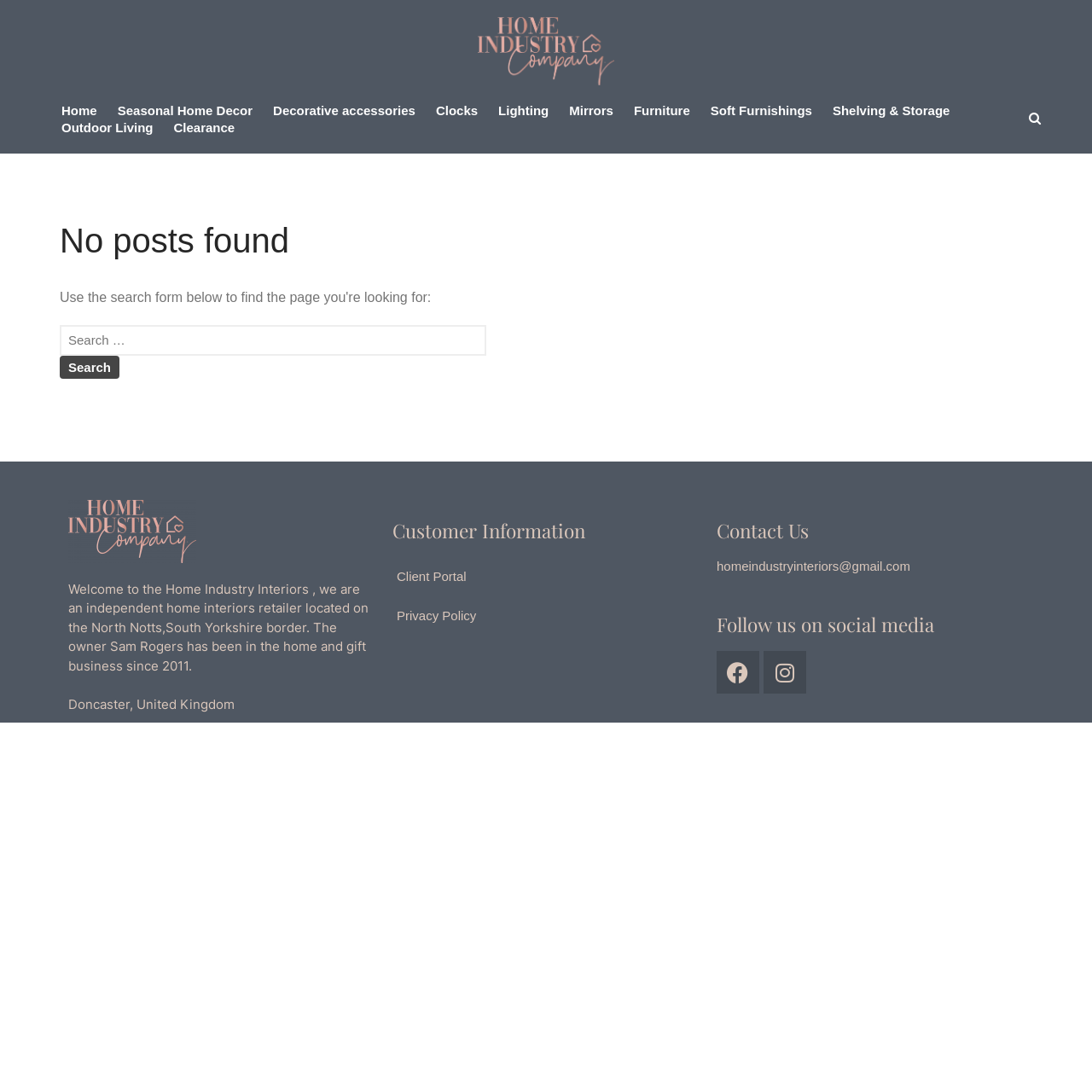Elaborate on the webpage's design and content in a detailed caption.

This webpage is about Home Industry Interiors, a home interiors retailer located in England. At the top right corner, there is a "CLOSE" button. Below it, there is a horizontal navigation menu with links to various categories, including "Home", "Seasonal Home Decor", "Decorative accessories", and more.

On the top left, there is the company logo, which is also a link to the homepage. Next to it, there is a heading that reads "Home Industry Interiors England". Below the logo, there is a secondary navigation menu with the same categories as the top navigation menu.

The main content area is divided into three sections. On the left, there is an article section with a heading that reads "No posts found". Below it, there is a search bar with a "Search" button.

On the right, there is a section with a welcome message, introducing the company and its owner, Sam Rogers. Below it, there is the company's location, "Doncaster, United Kingdom".

Further down, there are three sections with headings: "Customer Information", "Contact Us", and "Follow us on social media". The "Customer Information" section has links to the client portal and privacy policy. The "Contact Us" section has a link to the company's email address. The "Follow us on social media" section has links to the company's Facebook and Instagram pages, represented by their respective icons.